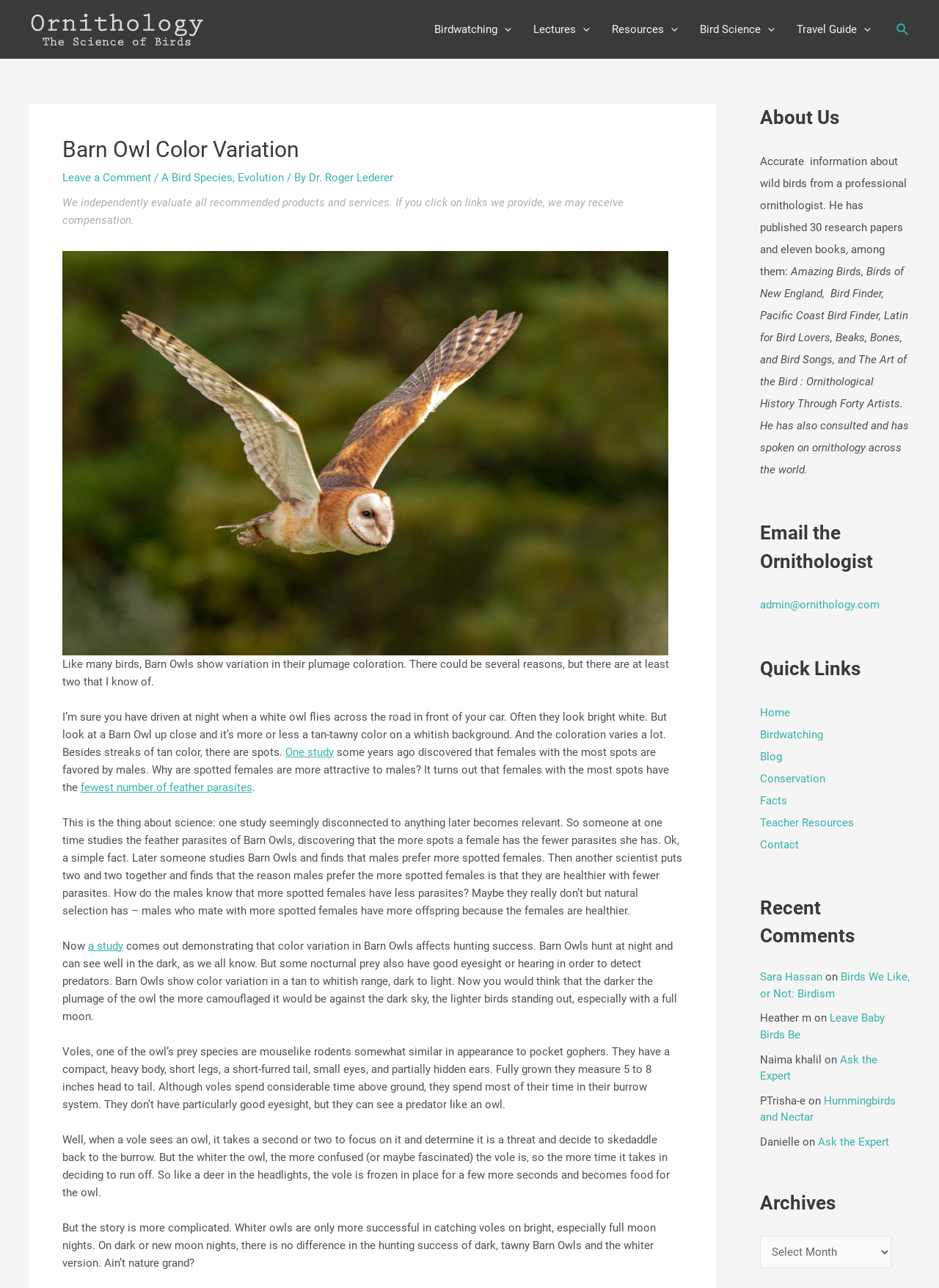Locate the bounding box of the UI element defined by this description: "Bird Science". The coordinates should be given as four float numbers between 0 and 1, formatted as [left, top, right, bottom].

[0.733, 0.0, 0.837, 0.046]